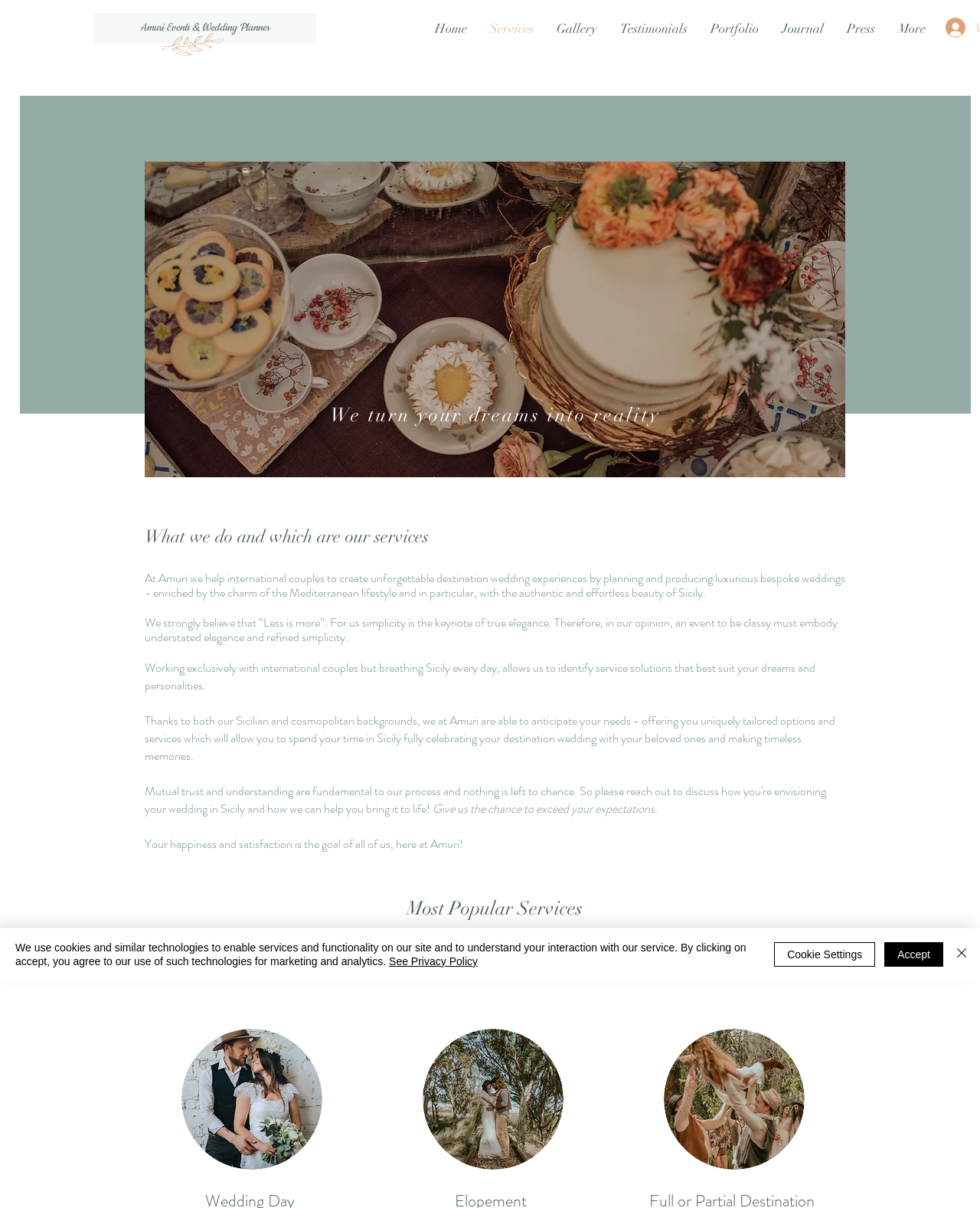Predict the bounding box for the UI component with the following description: "Amuri Events & Wedding Planner".

[0.095, 0.011, 0.323, 0.036]